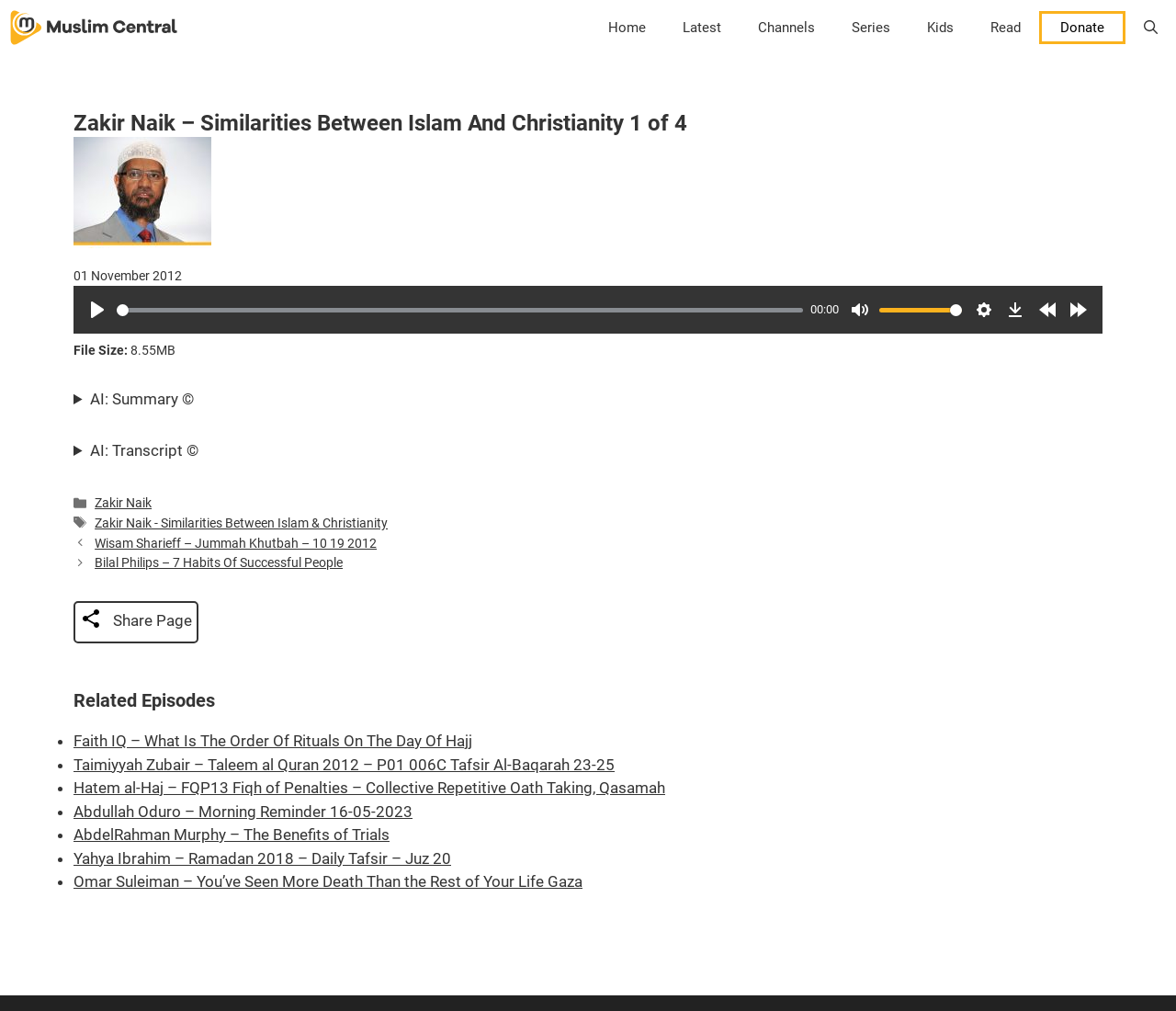Locate the bounding box of the UI element based on this description: "Rewind 10s". Provide four float numbers between 0 and 1 as [left, top, right, bottom].

[0.878, 0.292, 0.903, 0.321]